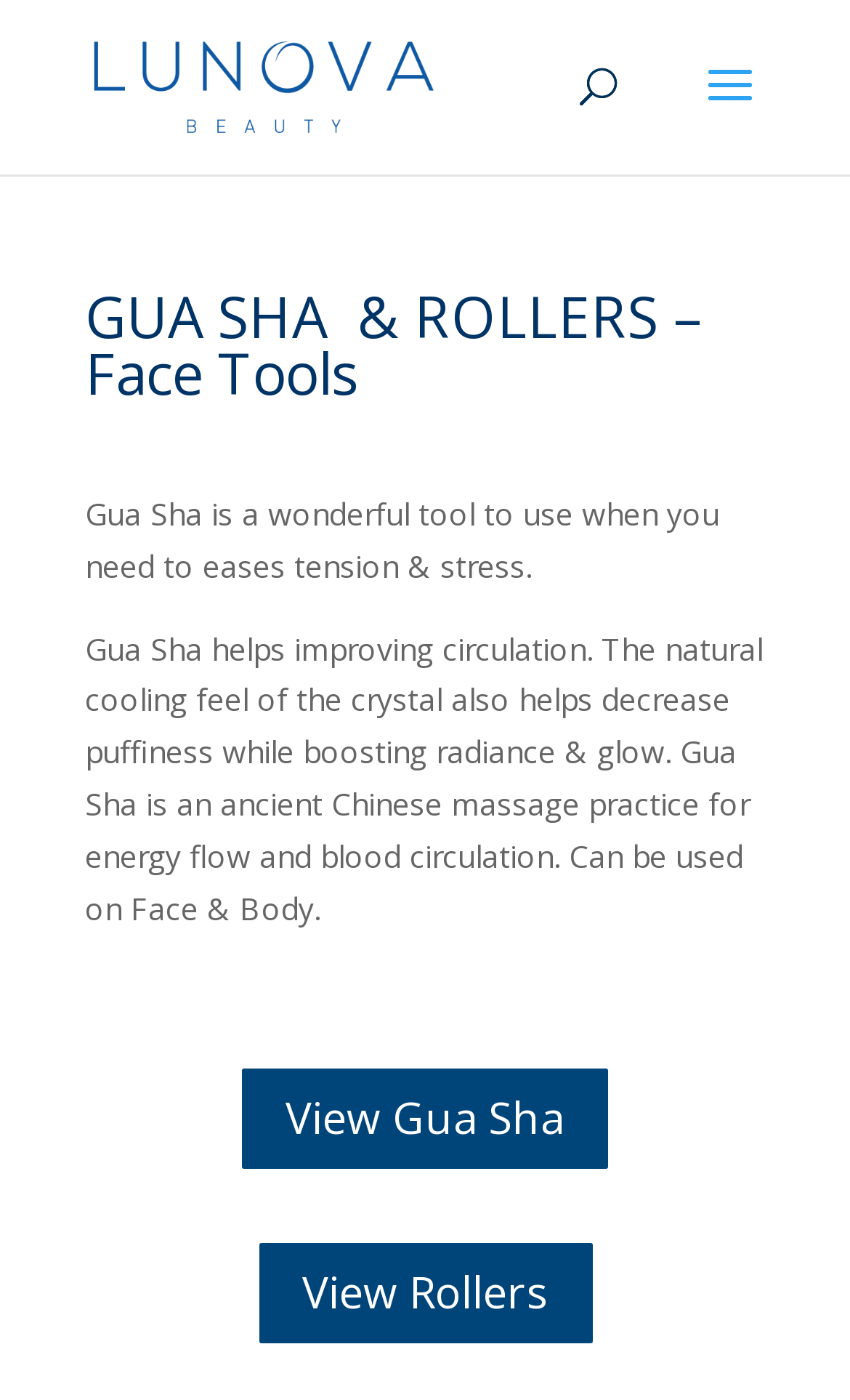Answer the following query with a single word or phrase:
What is the main purpose of Gua Sha?

Eases tension & stress